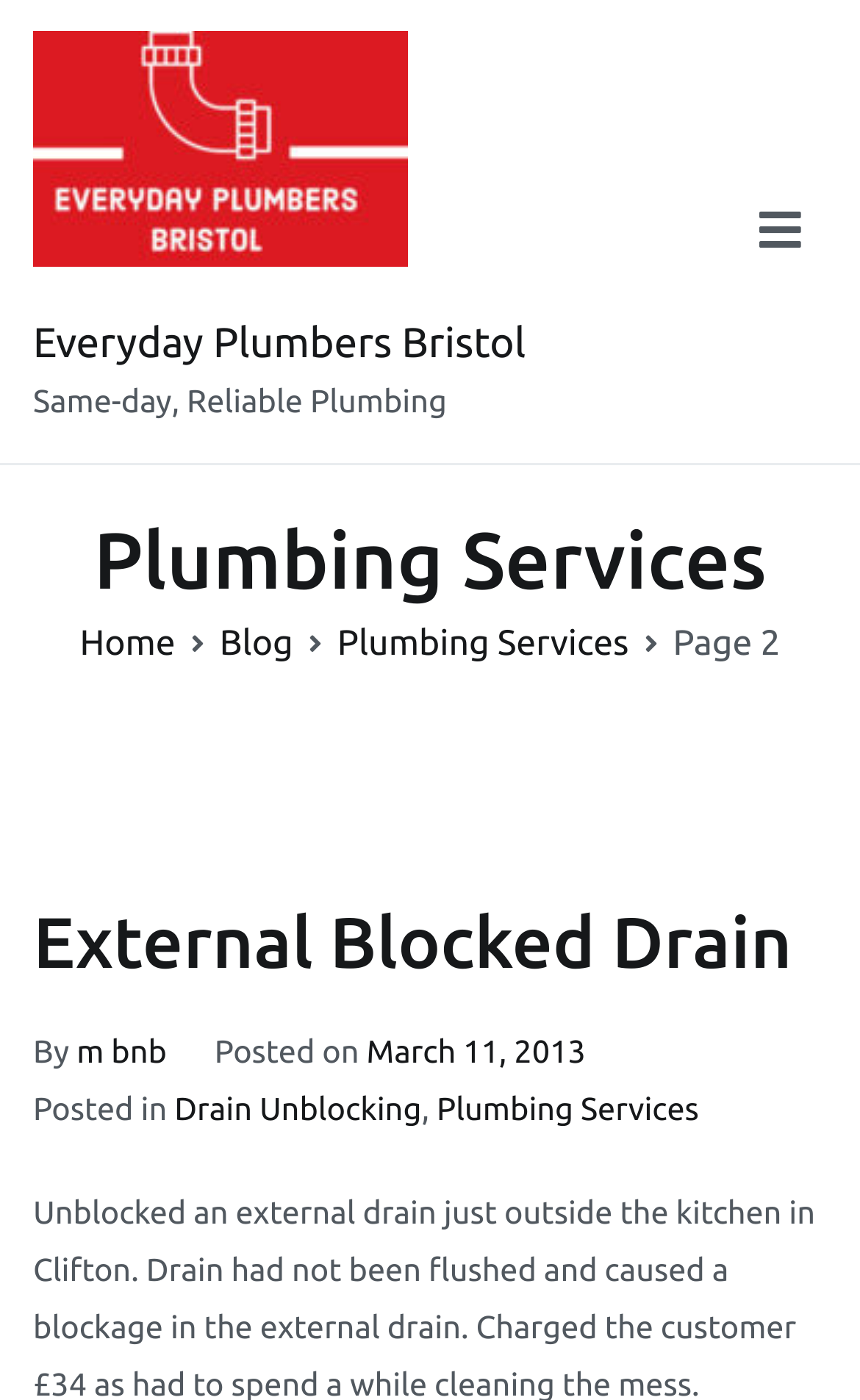Using the elements shown in the image, answer the question comprehensively: What is the primary menu button labeled as?

I found the answer by looking at the top-right corner of the webpage, where a button labeled 'Primary Menu' is located.